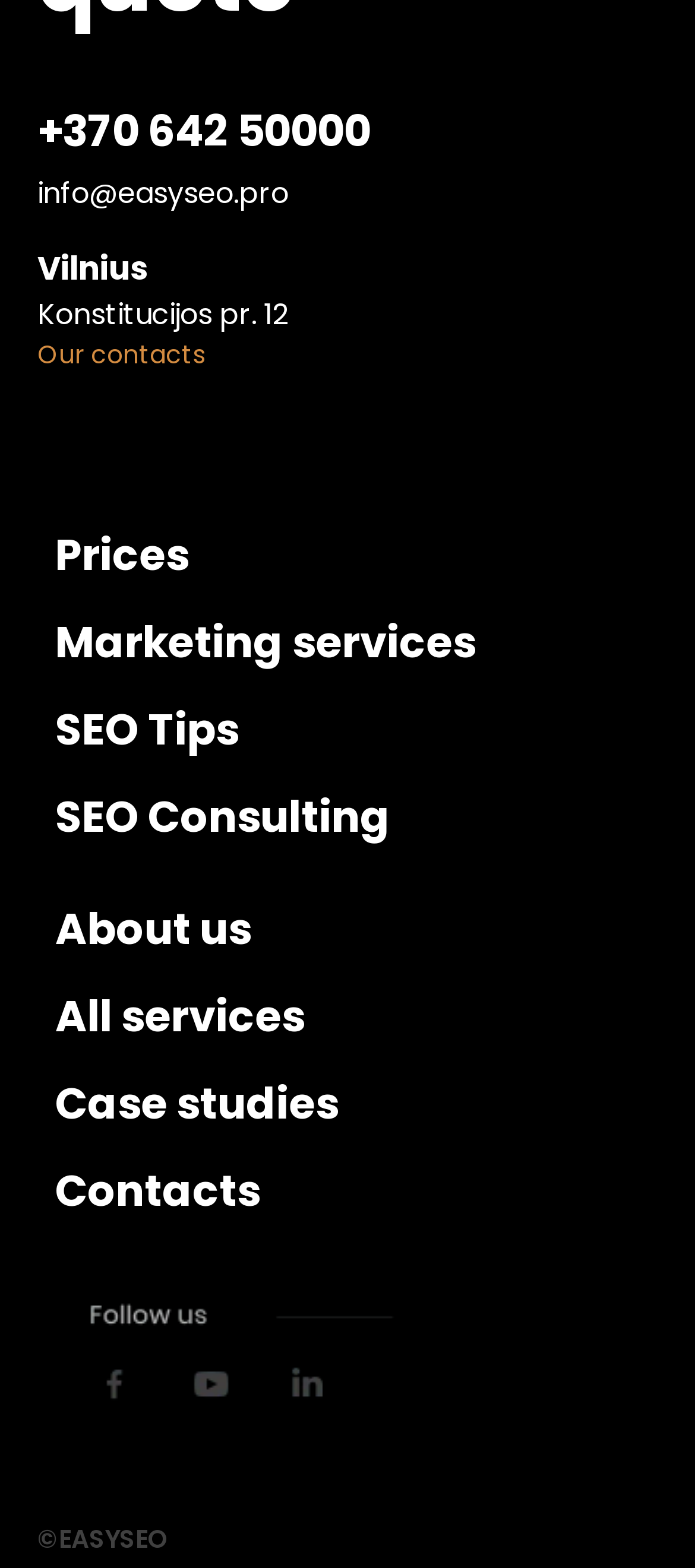Given the description of a UI element: "All services", identify the bounding box coordinates of the matching element in the webpage screenshot.

[0.079, 0.629, 0.438, 0.666]